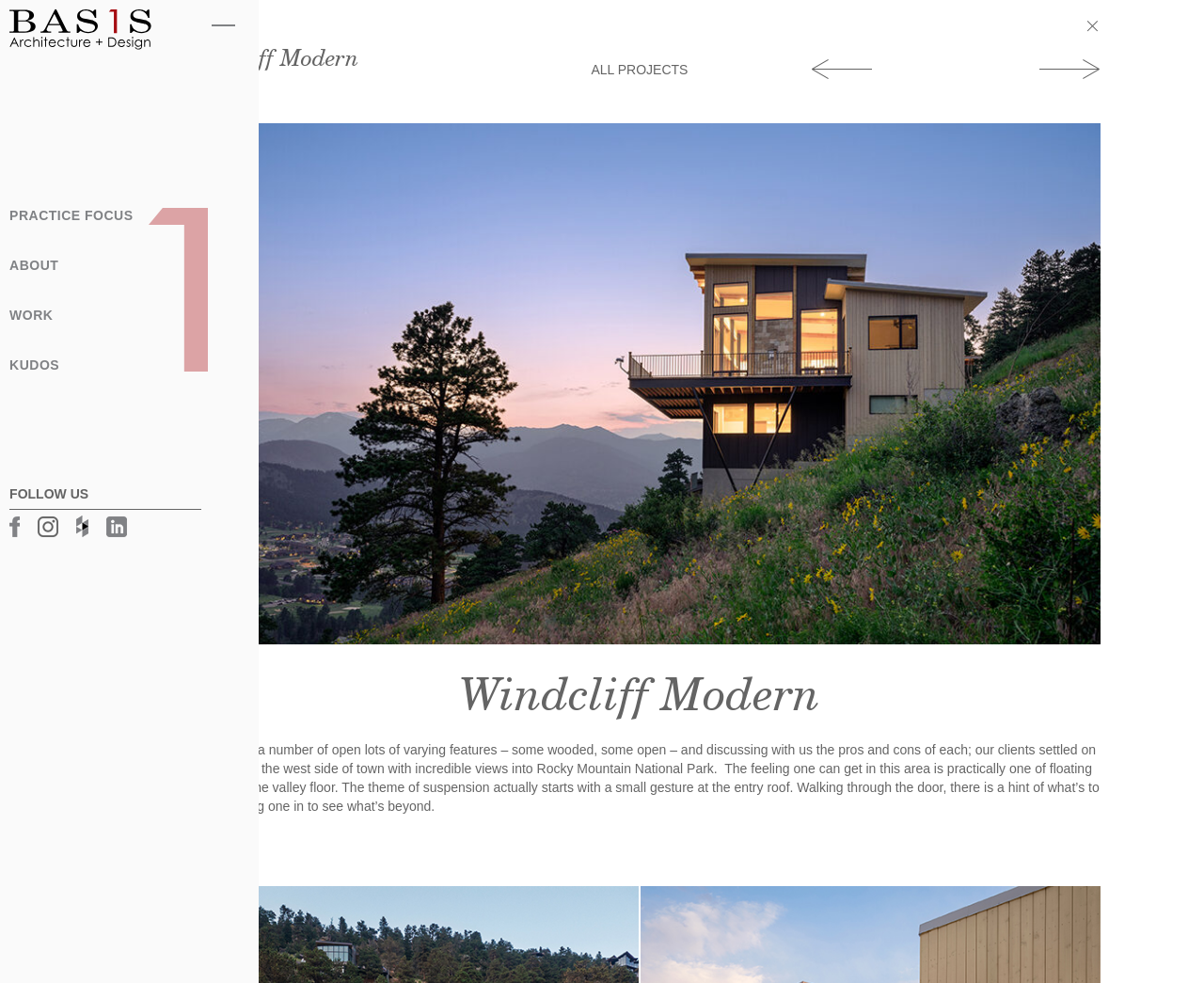Please identify the bounding box coordinates of the element on the webpage that should be clicked to follow this instruction: "Click on the 'Blog' link". The bounding box coordinates should be given as four float numbers between 0 and 1, formatted as [left, top, right, bottom].

None